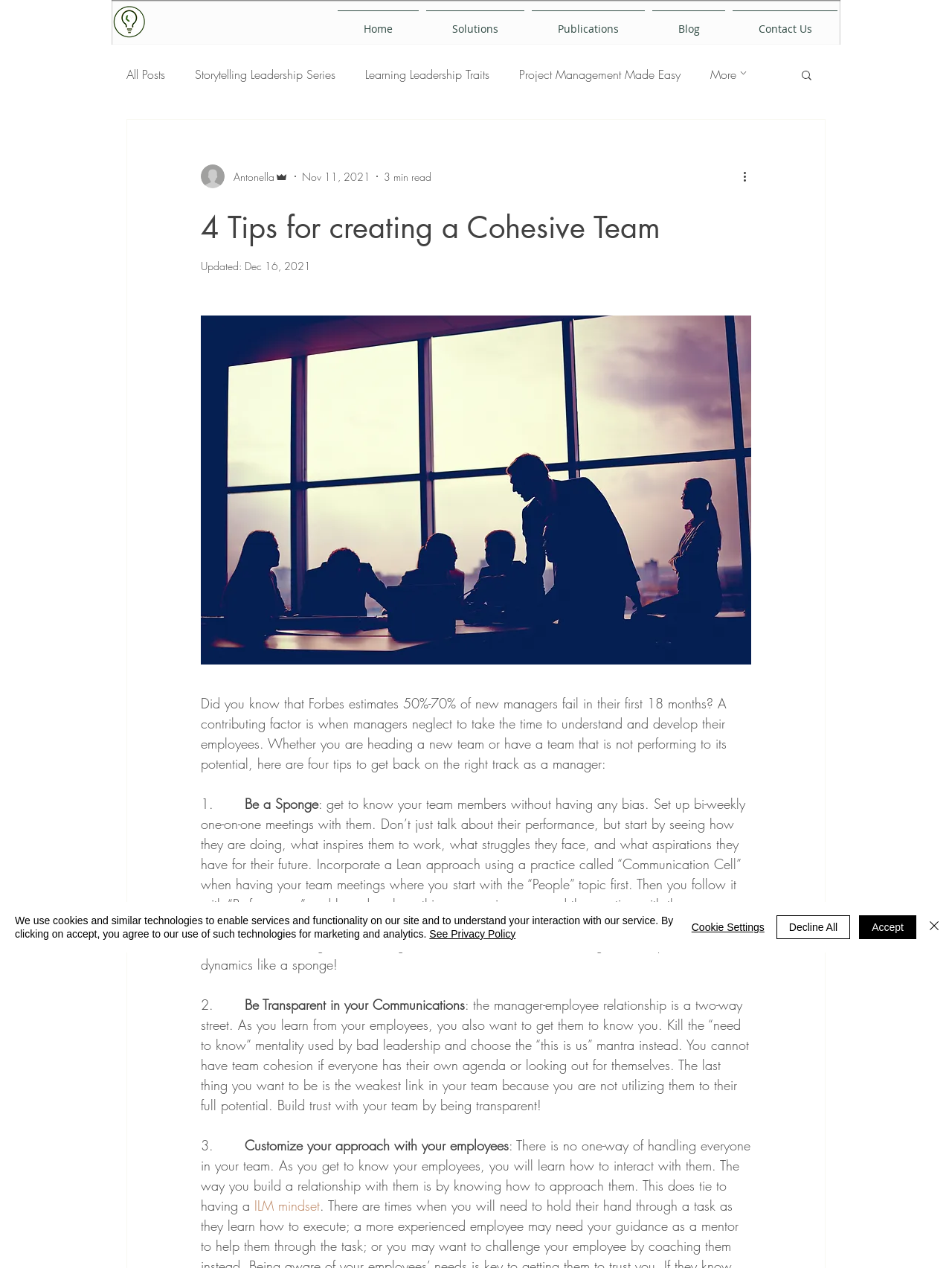Please locate the bounding box coordinates of the element's region that needs to be clicked to follow the instruction: "Click the 'Writer's picture Antonella Admin' link". The bounding box coordinates should be provided as four float numbers between 0 and 1, i.e., [left, top, right, bottom].

[0.211, 0.13, 0.303, 0.148]